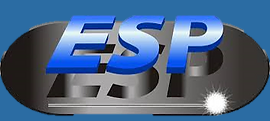Kindly respond to the following question with a single word or a brief phrase: 
What shape is incorporated into the logo design?

Oval